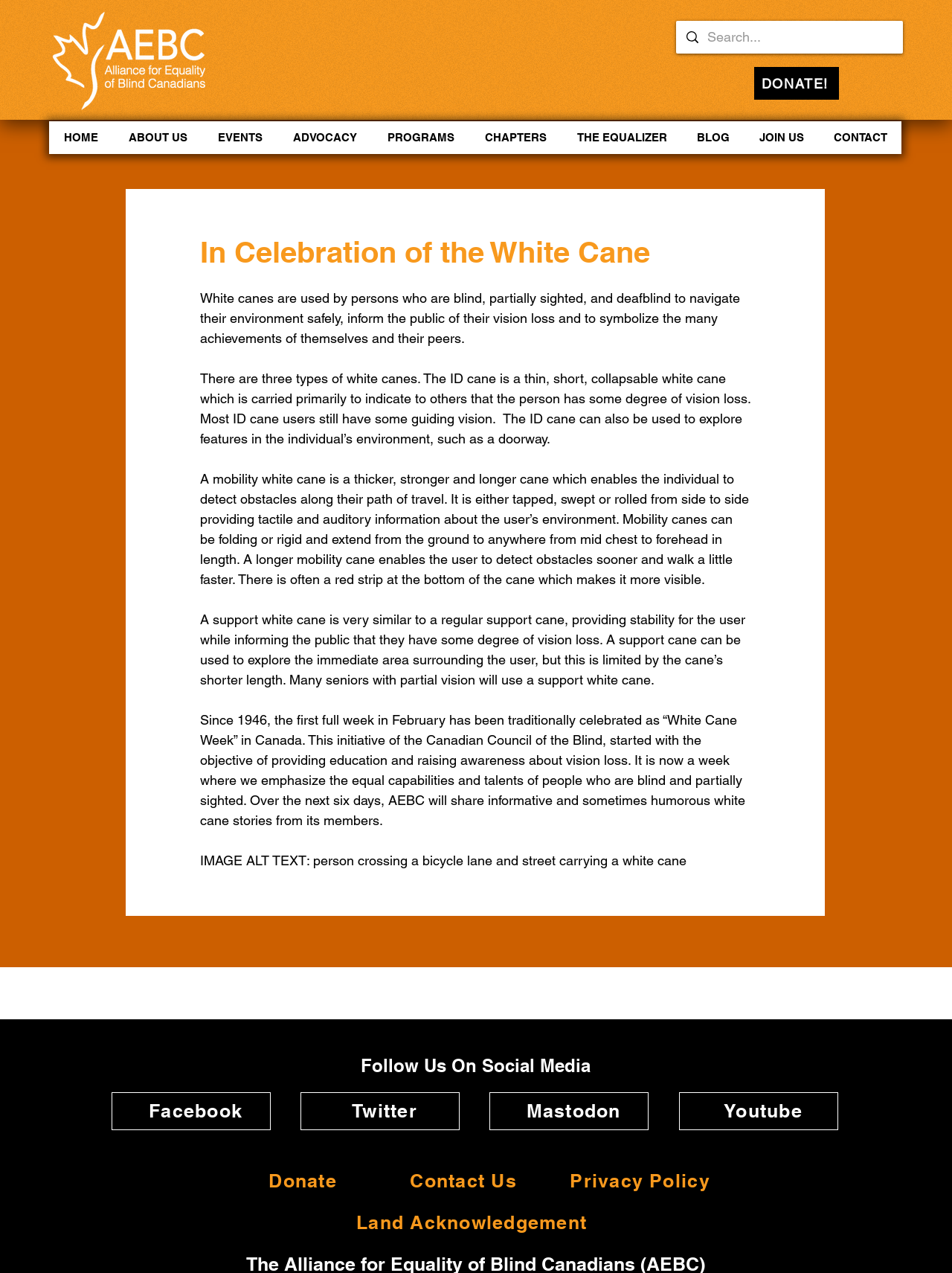Could you locate the bounding box coordinates for the section that should be clicked to accomplish this task: "Search for something".

[0.71, 0.016, 0.948, 0.042]